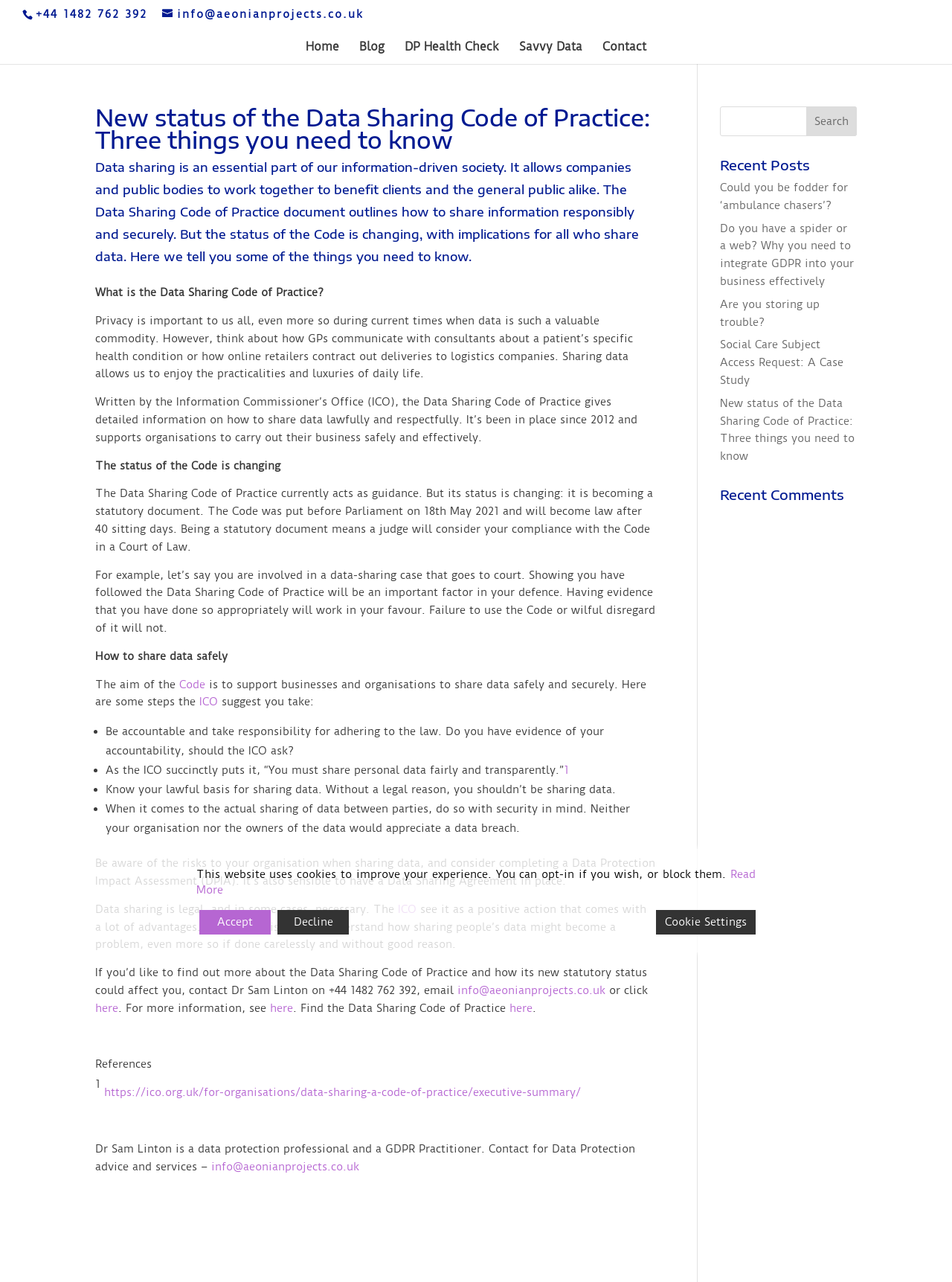Highlight the bounding box coordinates of the element that should be clicked to carry out the following instruction: "read the recent post about Data Sharing Code of Practice". The coordinates must be given as four float numbers ranging from 0 to 1, i.e., [left, top, right, bottom].

[0.756, 0.309, 0.898, 0.361]